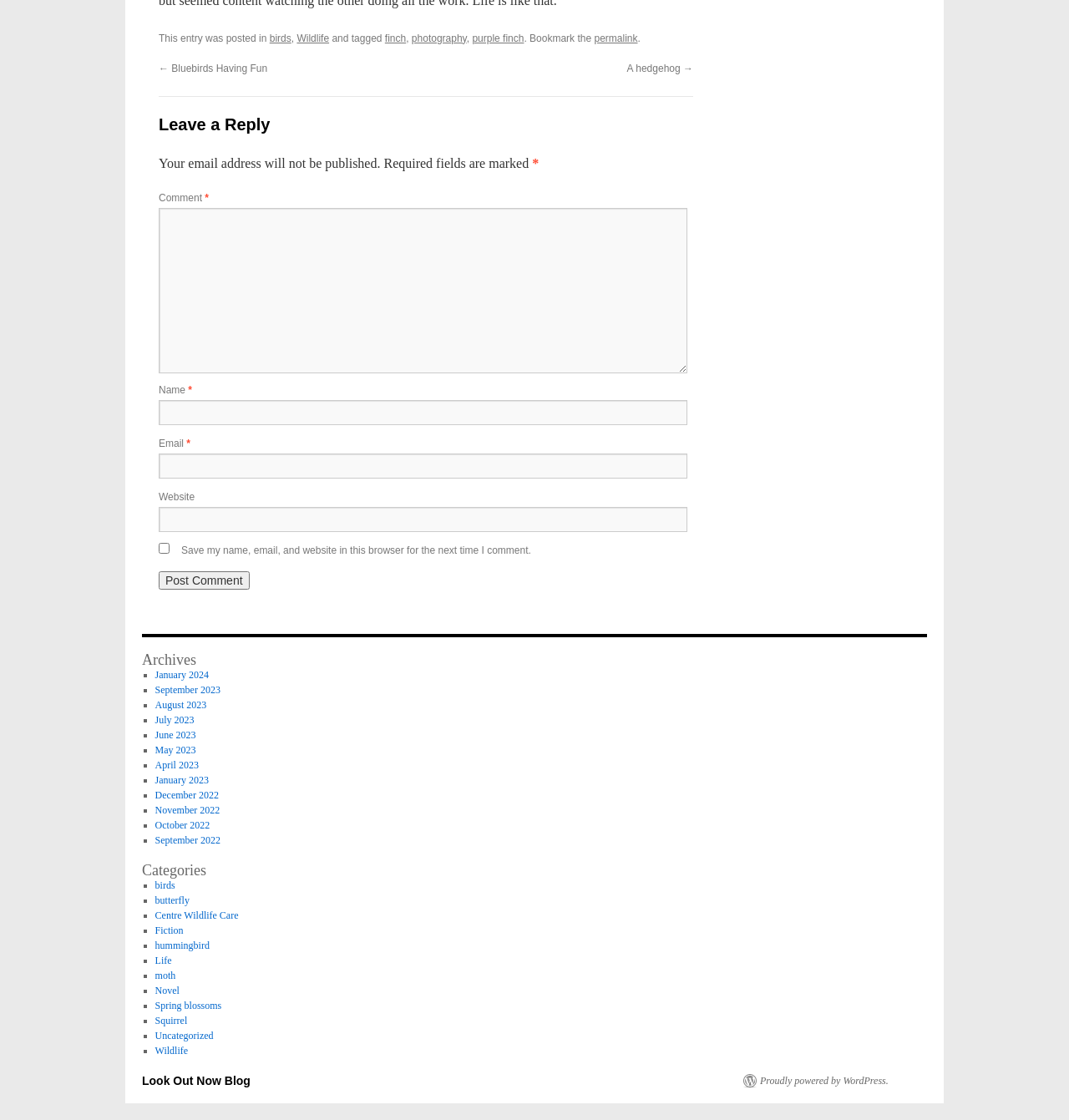Determine the bounding box coordinates of the clickable element to achieve the following action: 'Click on the link to learn how comment data is processed'. Provide the coordinates as four float values between 0 and 1, formatted as [left, top, right, bottom].

None